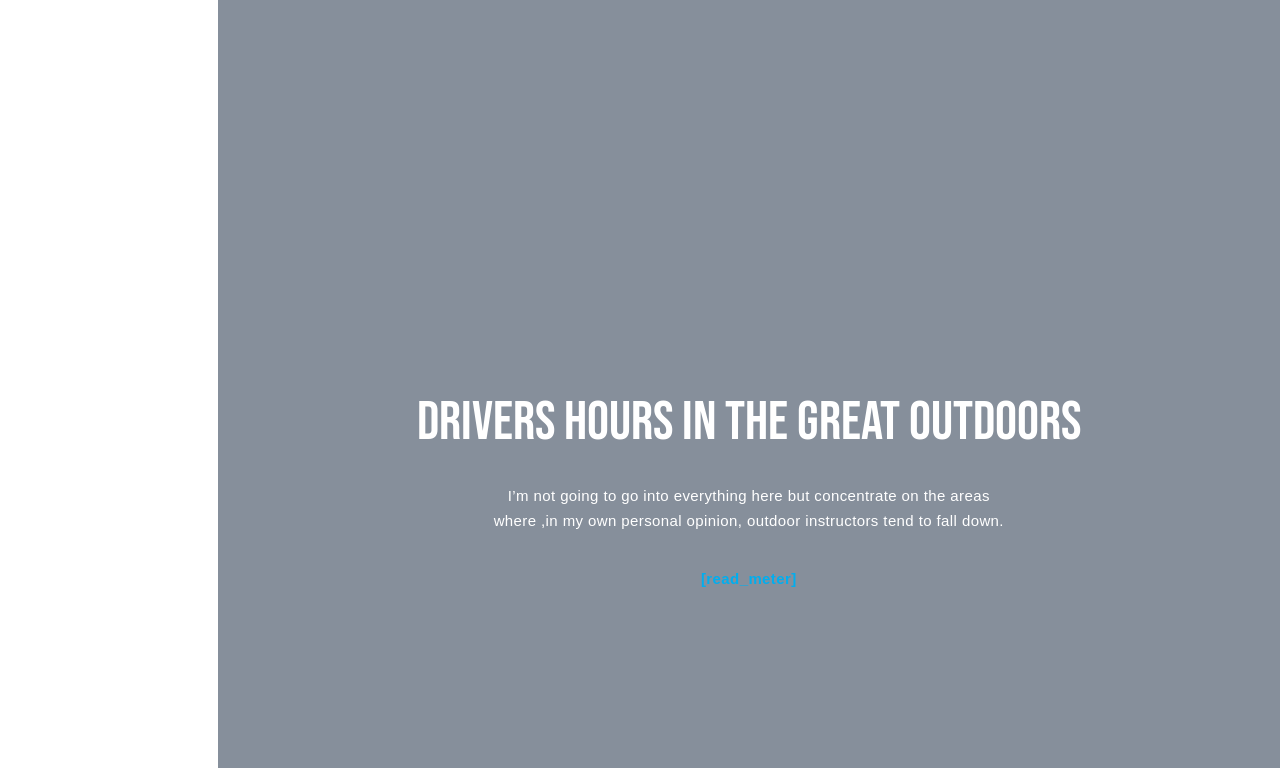Give a concise answer using only one word or phrase for this question:
What type of content is presented on the webpage?

Informative content